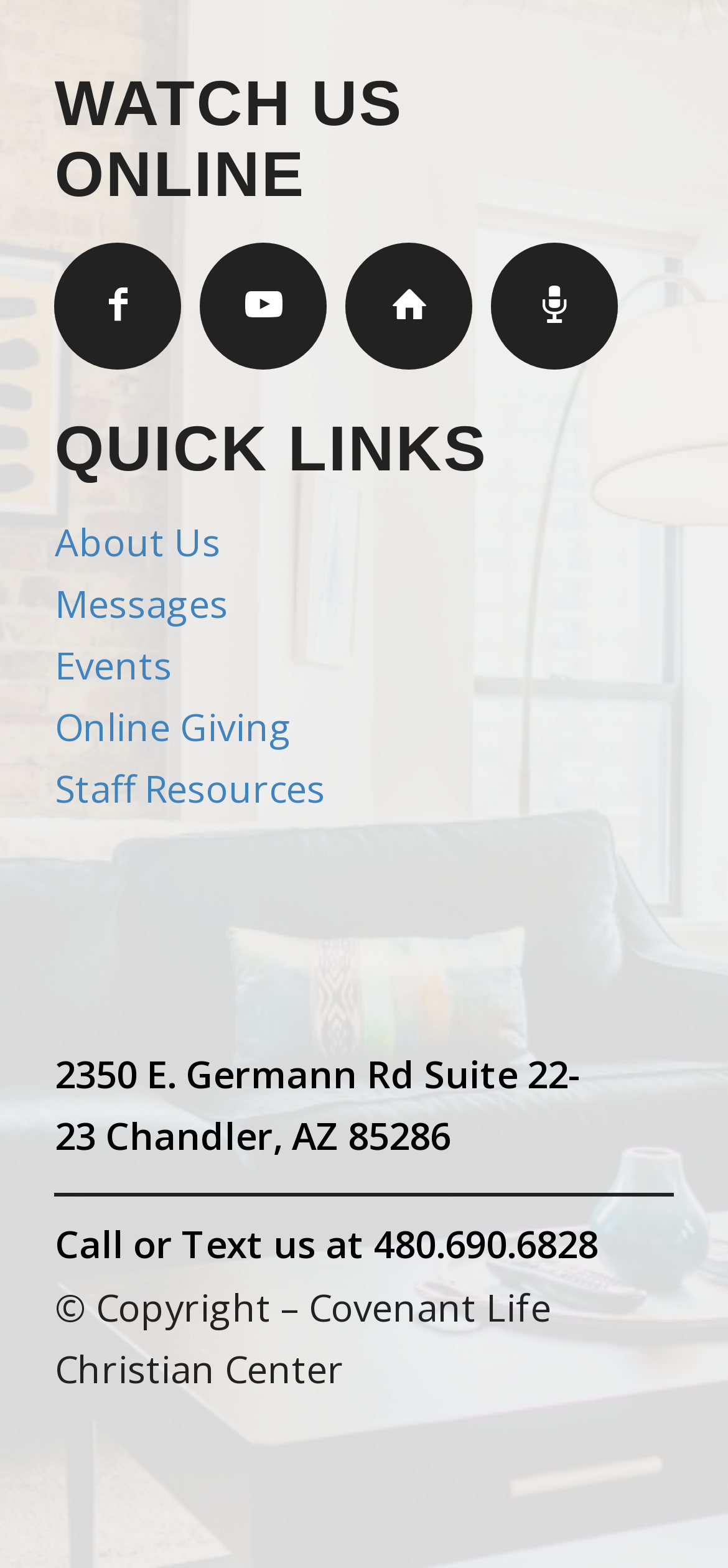What is the copyright information?
From the image, respond with a single word or phrase.

Copyright – Covenant Life Christian Center